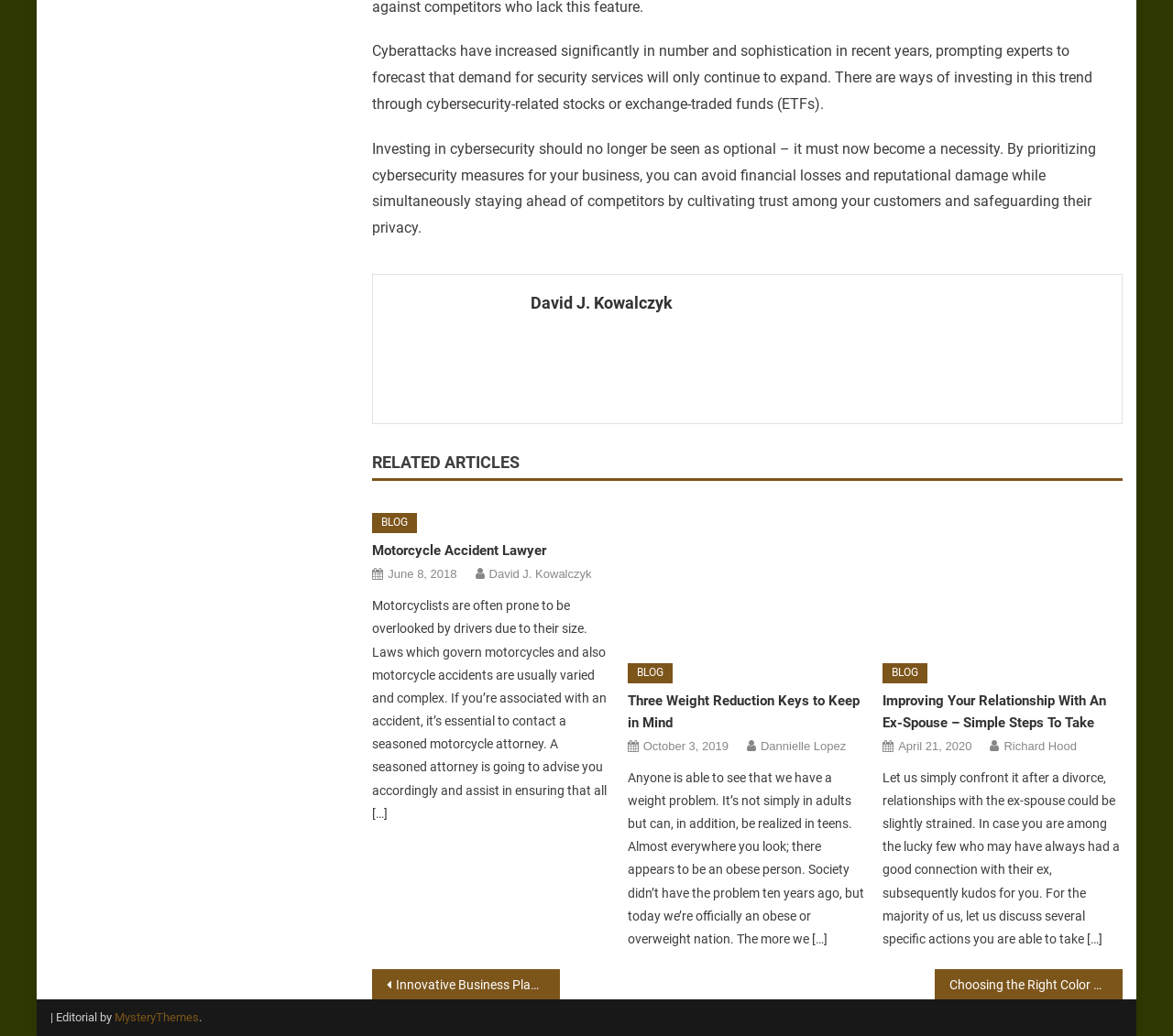Please determine the bounding box coordinates of the element to click on in order to accomplish the following task: "Contact a motorcycle accident lawyer". Ensure the coordinates are four float numbers ranging from 0 to 1, i.e., [left, top, right, bottom].

[0.317, 0.523, 0.466, 0.539]